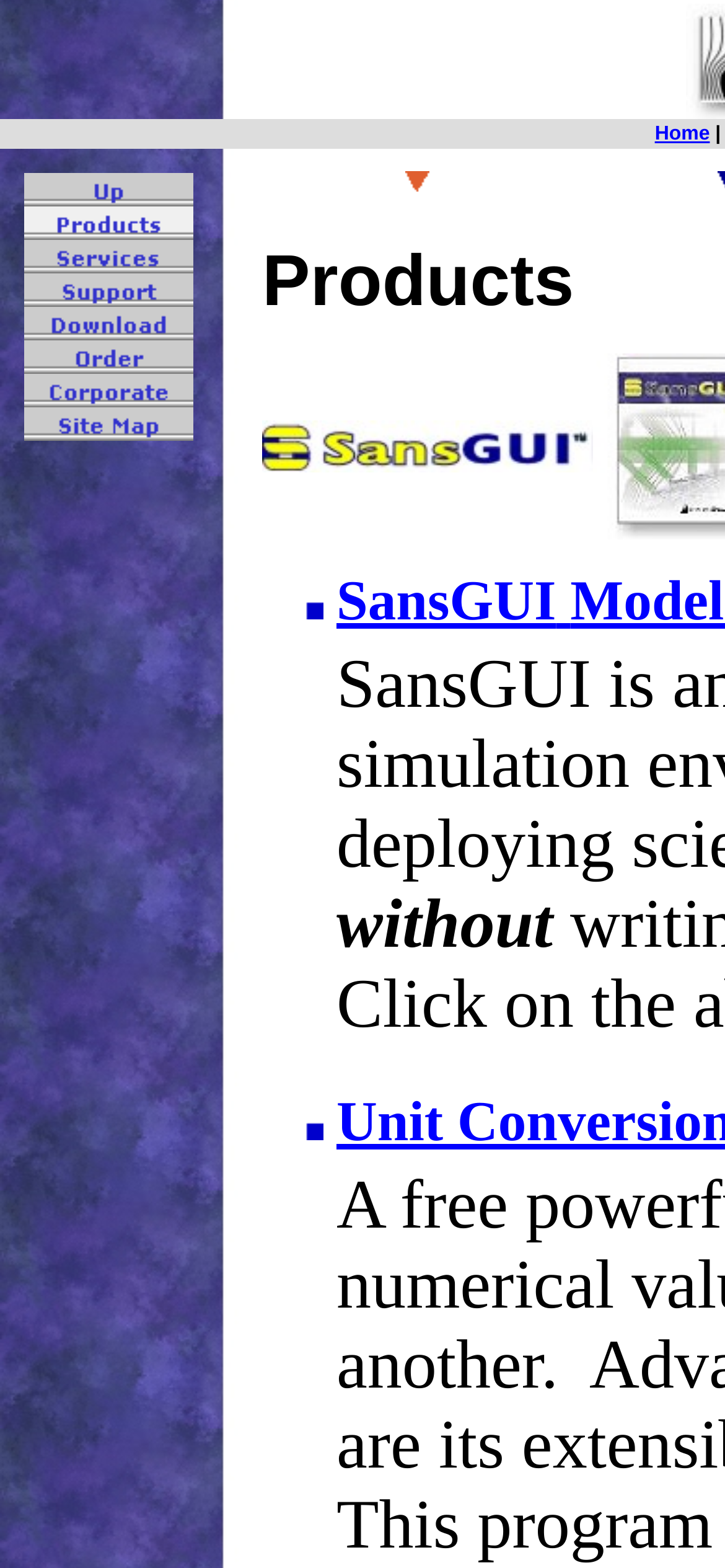Answer the question with a single word or phrase: 
How many list markers are there?

2